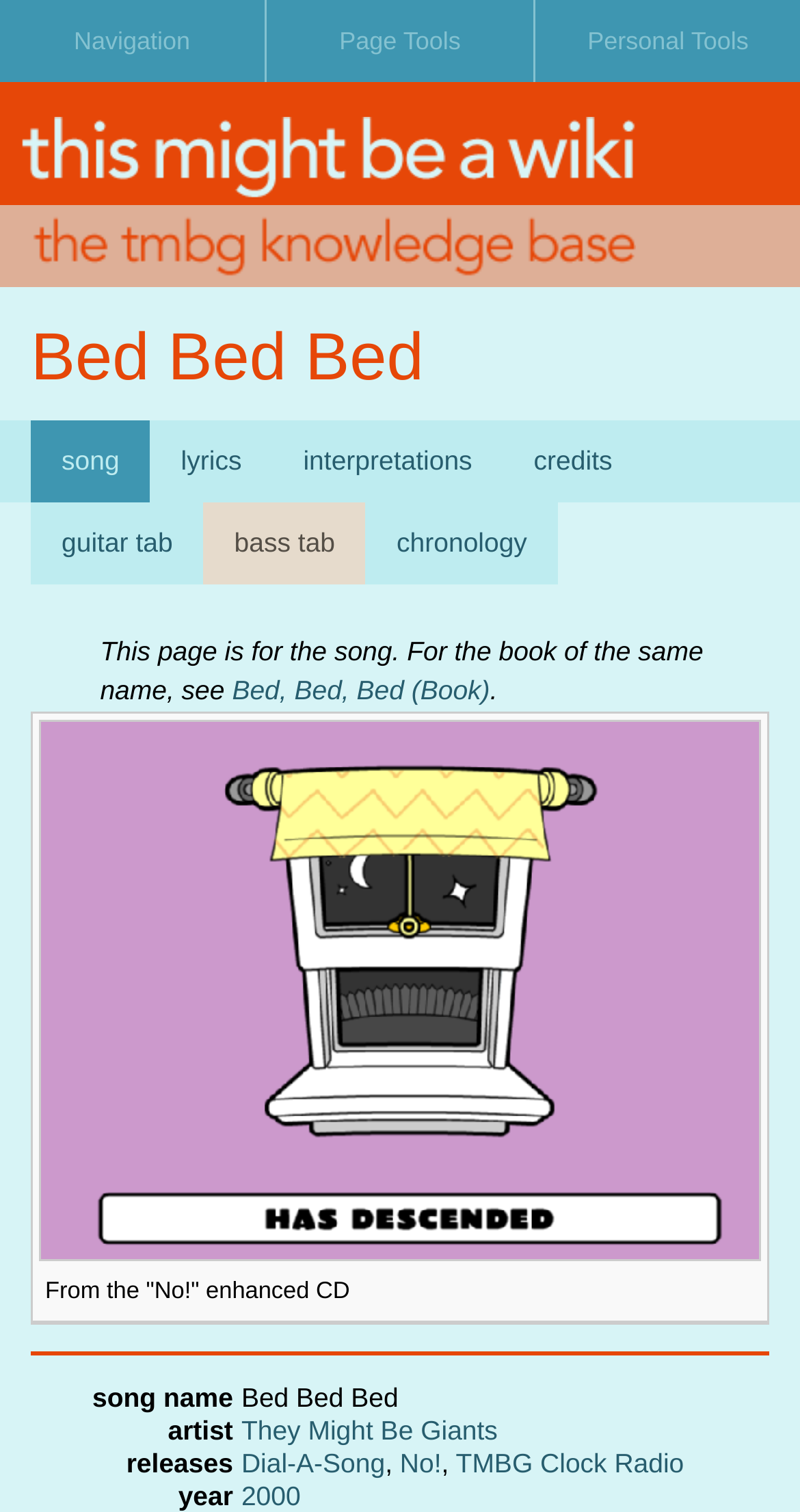What type of content is this webpage about?
Provide a fully detailed and comprehensive answer to the question.

This webpage appears to be about music, as it contains information about a song, including its lyrics, interpretations, credits, and guitar tabs, which are all related to music.